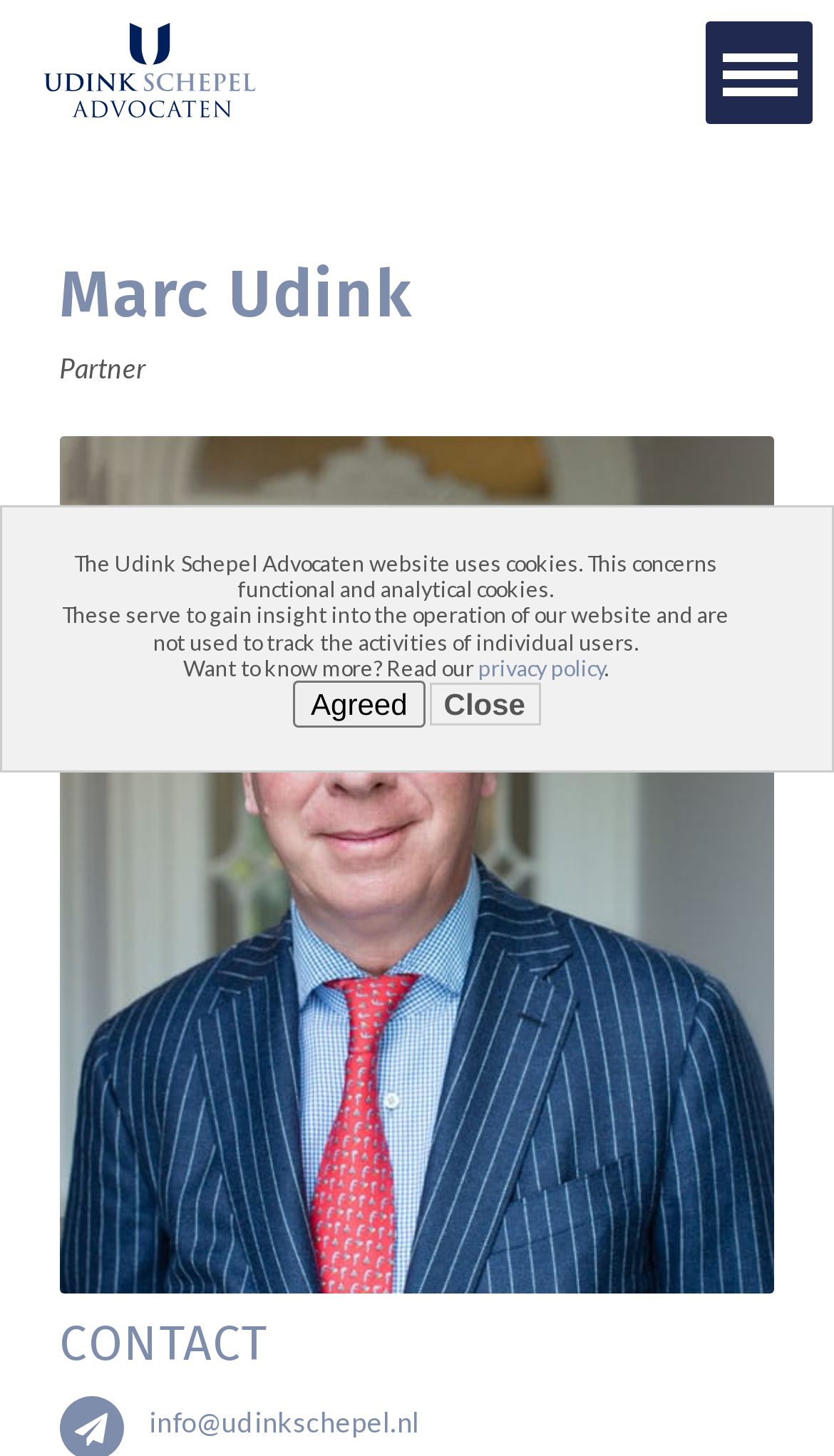What can be read to know more about the cookies?
Based on the image, answer the question with as much detail as possible.

The static text 'Want to know more? Read our' is followed by a link 'privacy policy', which suggests that the privacy policy can be read to know more about the cookies used on this website.